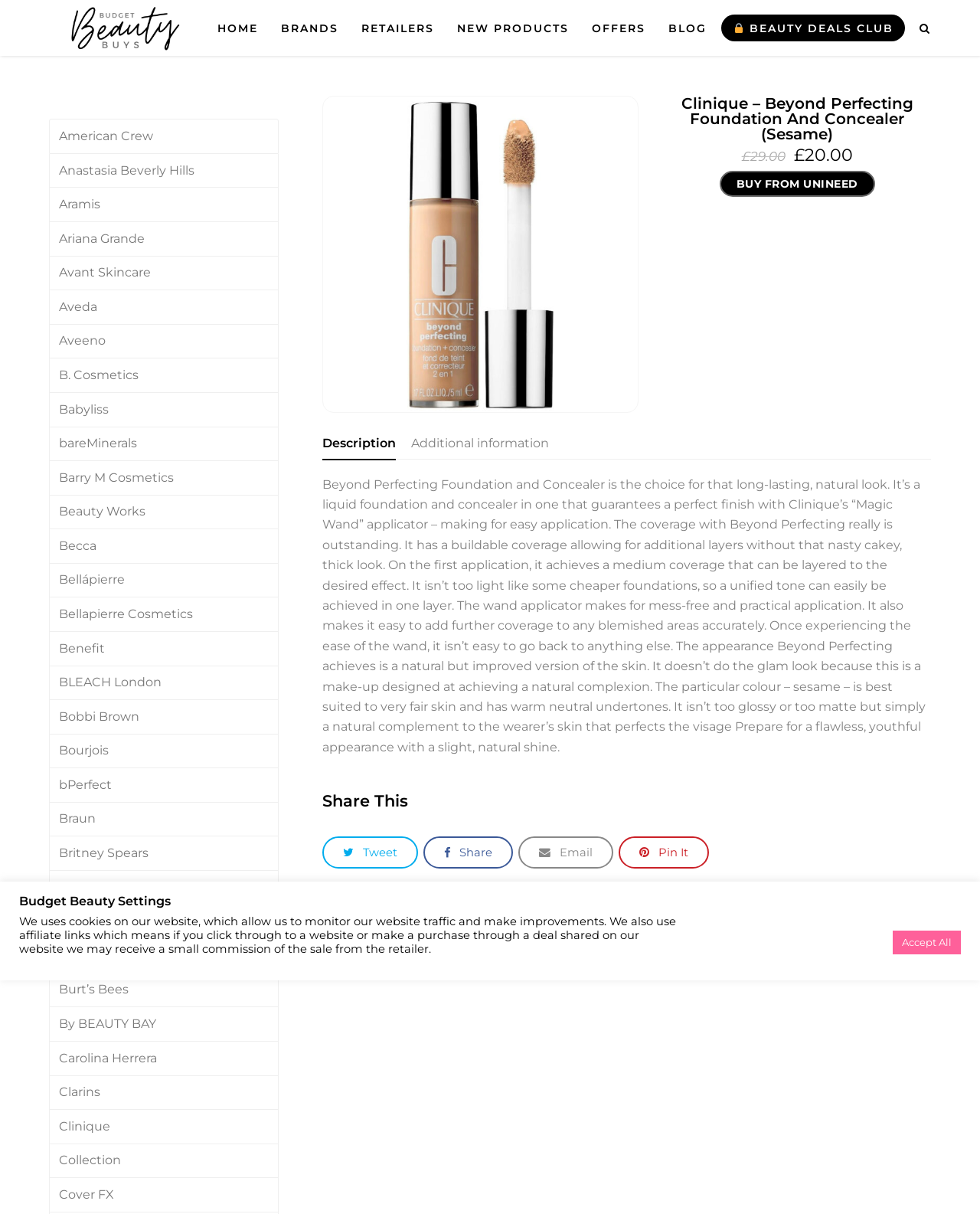Find the bounding box coordinates of the element you need to click on to perform this action: 'Click on the 'HOME' link'. The coordinates should be represented by four float values between 0 and 1, in the format [left, top, right, bottom].

[0.21, 0.007, 0.275, 0.039]